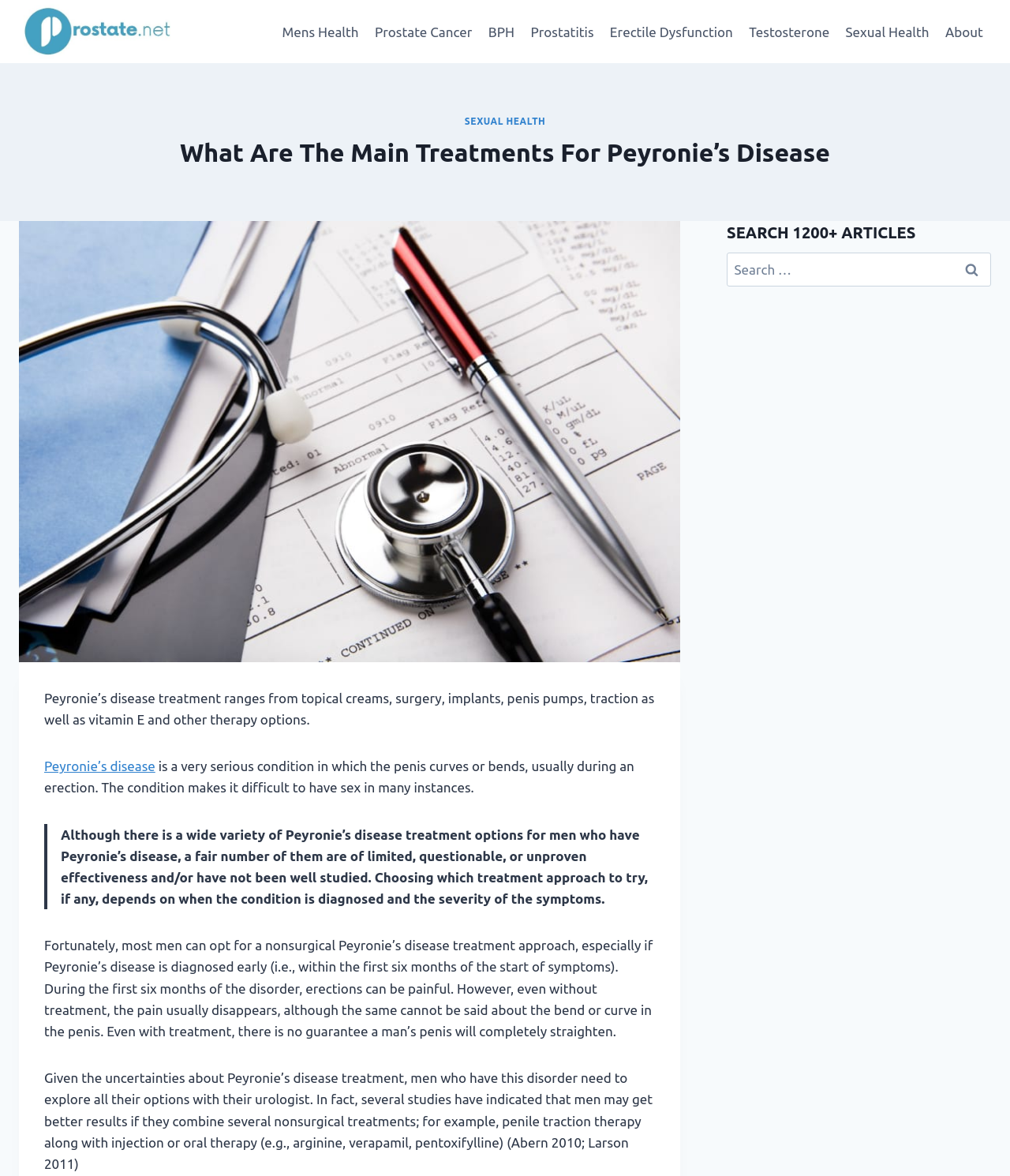Please study the image and answer the question comprehensively:
What is the location of the Prostate.net link?

The Prostate.net link is located at the top left corner of the webpage, with a bounding box coordinate of [0.019, 0.0, 0.175, 0.054].